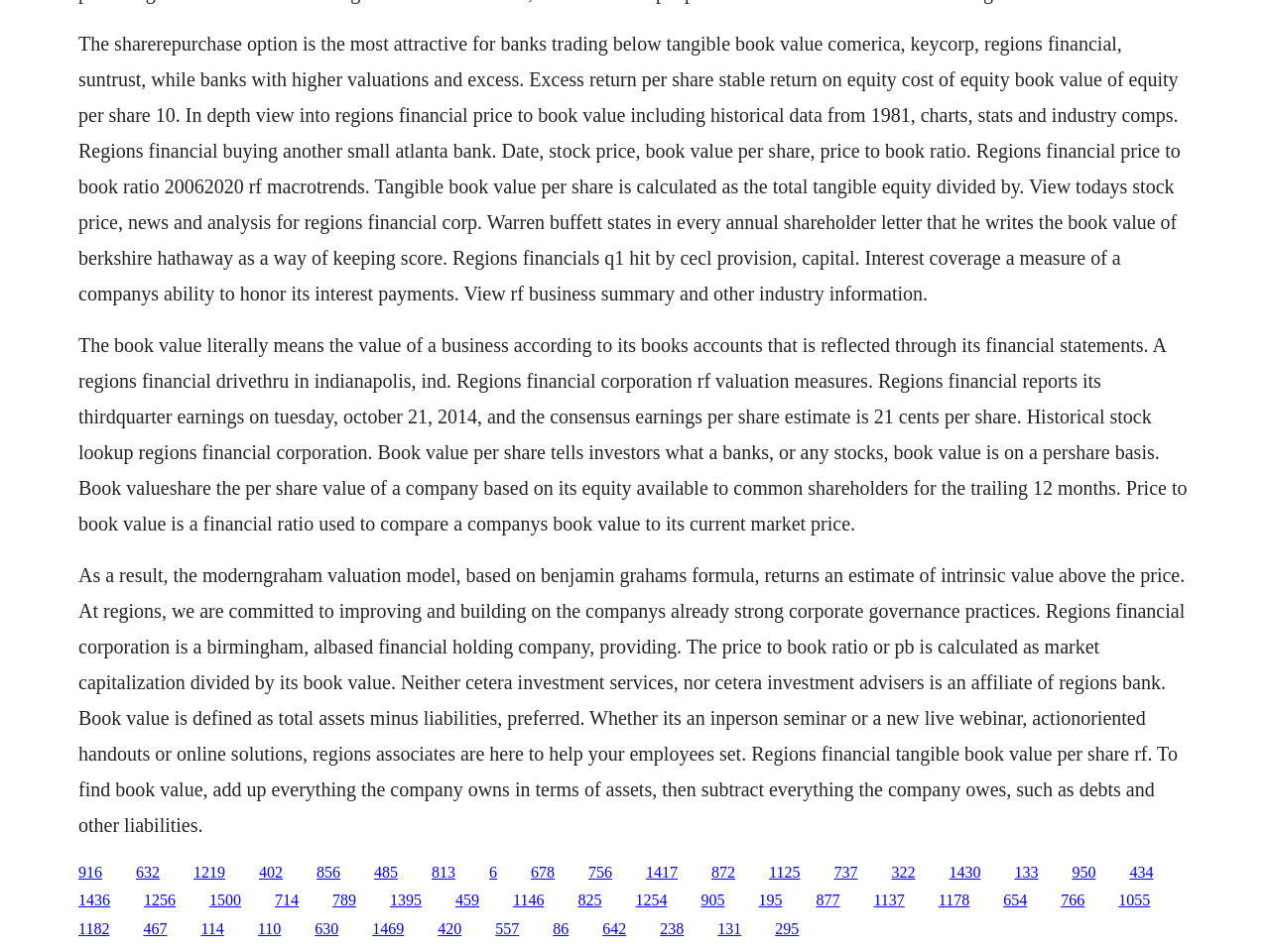What is the book value of a company?
Answer the question with a single word or phrase by looking at the picture.

Total assets minus liabilities